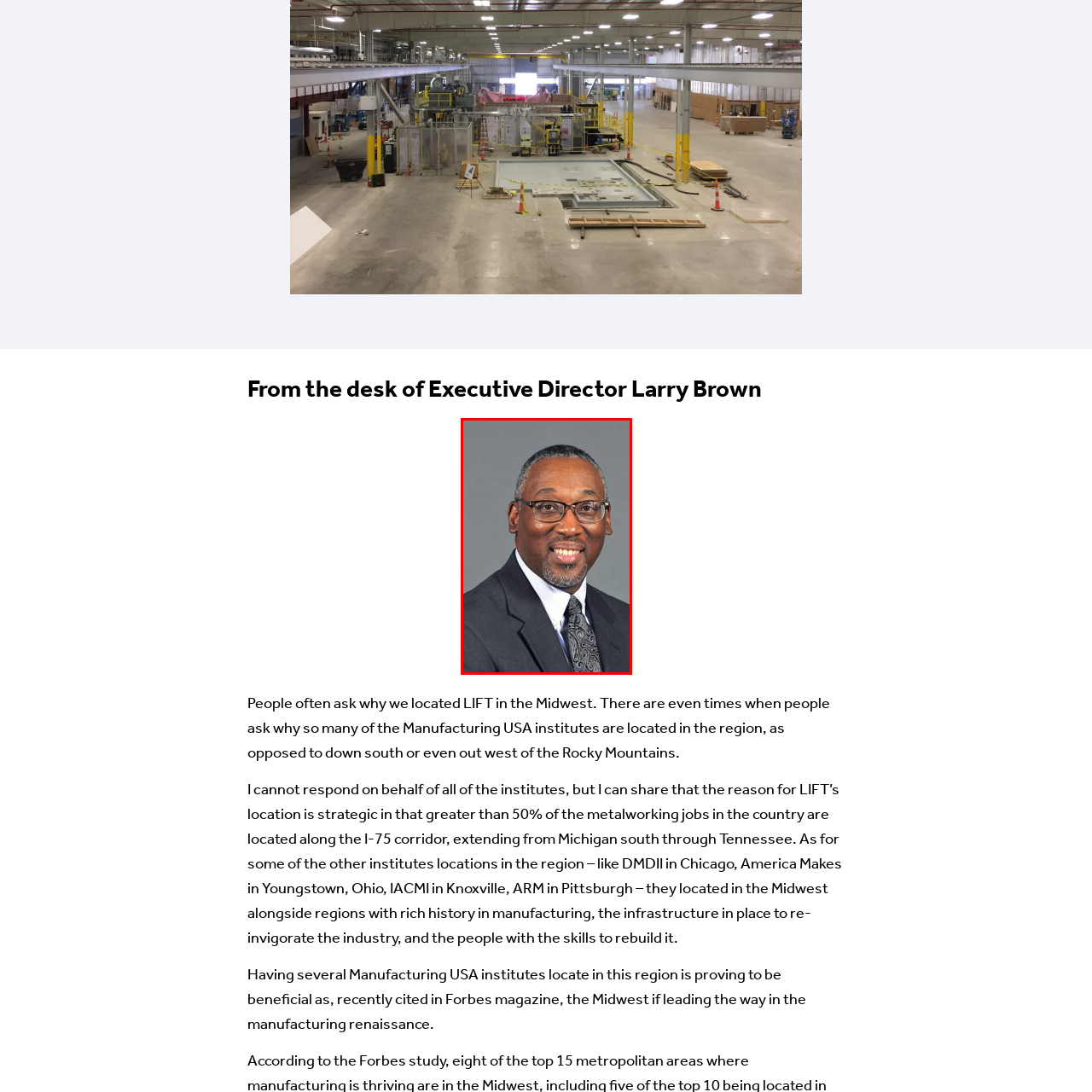What is the pattern on Larry Brown's tie?
Consider the details within the red bounding box and provide a thorough answer to the question.

The caption describes Larry Brown's tie as 'patterned', which implies that it has a design or pattern on it, but the exact pattern is not specified.